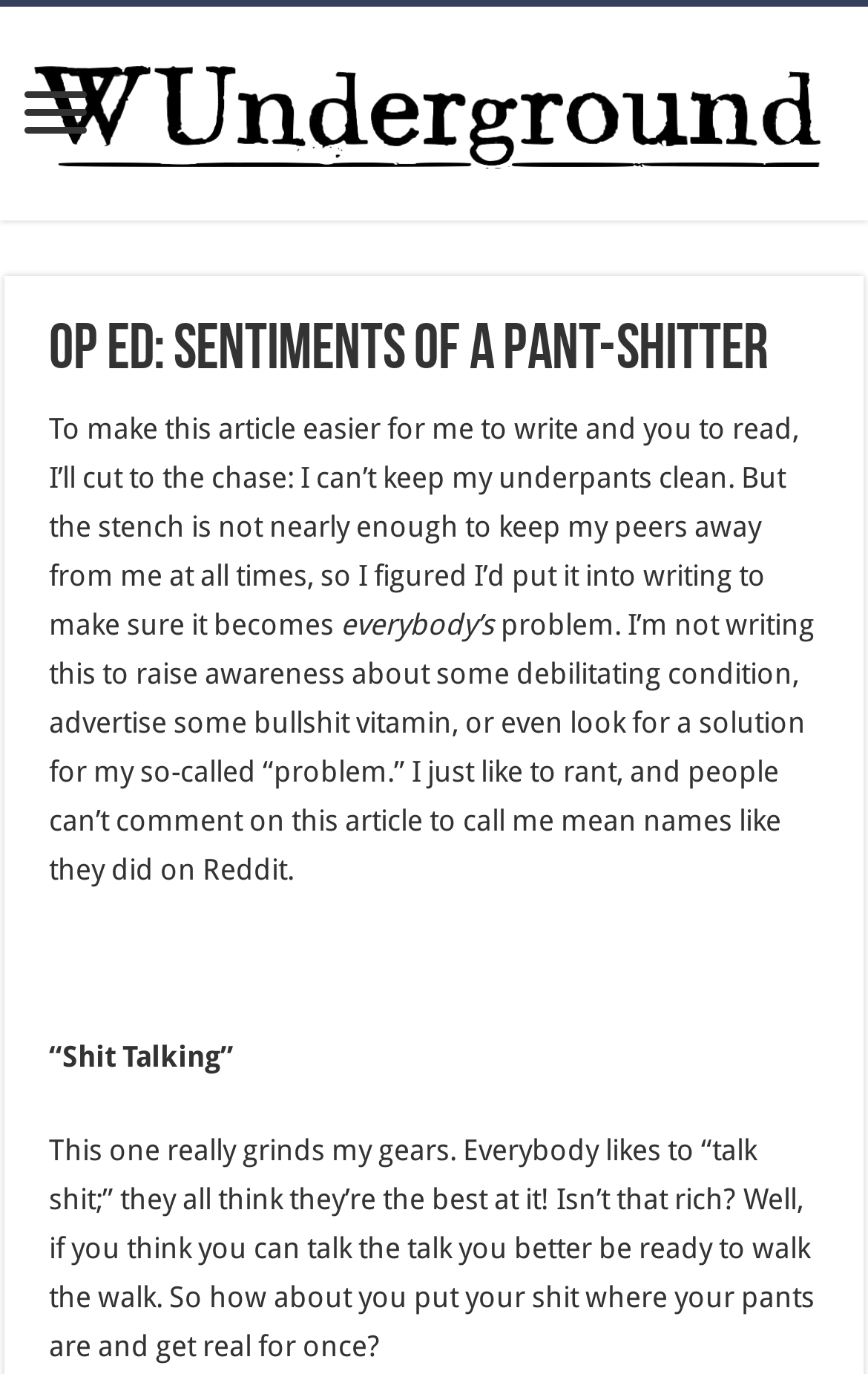Create a detailed summary of the webpage's content and design.

The webpage appears to be an opinion editorial article titled "OP ED: Sentiments of a Pant-Shitter – WUnderground". At the top of the page, there is a heading with the title "WUnderground" accompanied by an image, which spans the entire width of the page. Below this, there is a secondary heading with the title "OP ED: Sentiments of a Pant-Shitter", which takes up about 90% of the page width.

The main content of the article is divided into four paragraphs of text. The first paragraph starts with the sentence "To make this article easier for me to write and you to read, I’ll cut to the chase: I can’t keep my underpants clean." and continues to explain the author's intention behind writing the article. The second paragraph is a single word "everybody’s". The third paragraph is a longer text that discusses the author's motivation for writing the article, which is to rant and express their opinions without fear of being criticized. The fourth paragraph is titled "“Shit Talking”" and appears to be a rant about people who claim to be good at talking negatively about others.

There is a single link at the top left of the page, which is not explicitly labeled. Overall, the webpage has a simple layout with a prominent title and image at the top, followed by the main article content.